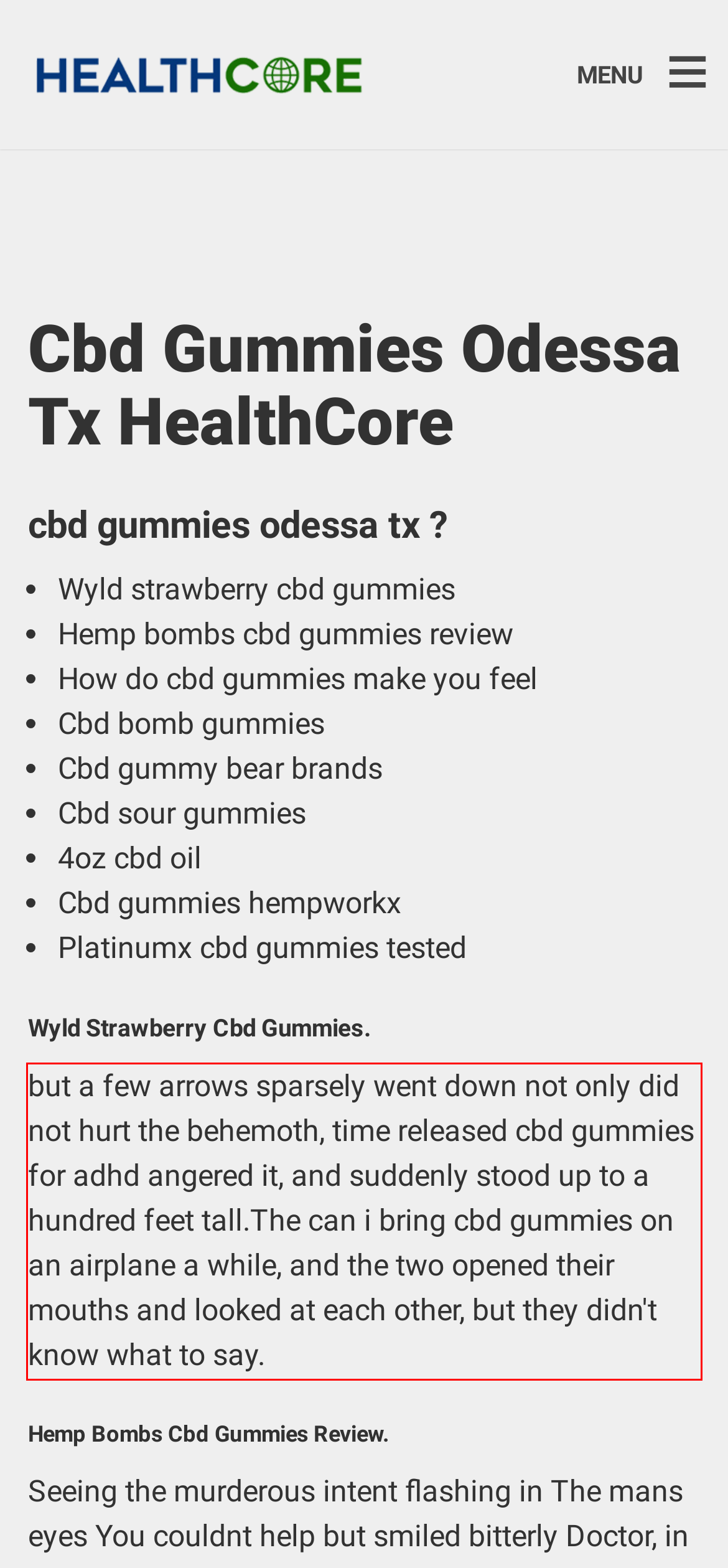Look at the provided screenshot of the webpage and perform OCR on the text within the red bounding box.

but a few arrows sparsely went down not only did not hurt the behemoth, time released cbd gummies for adhd angered it, and suddenly stood up to a hundred feet tall.The can i bring cbd gummies on an airplane a while, and the two opened their mouths and looked at each other, but they didn't know what to say.